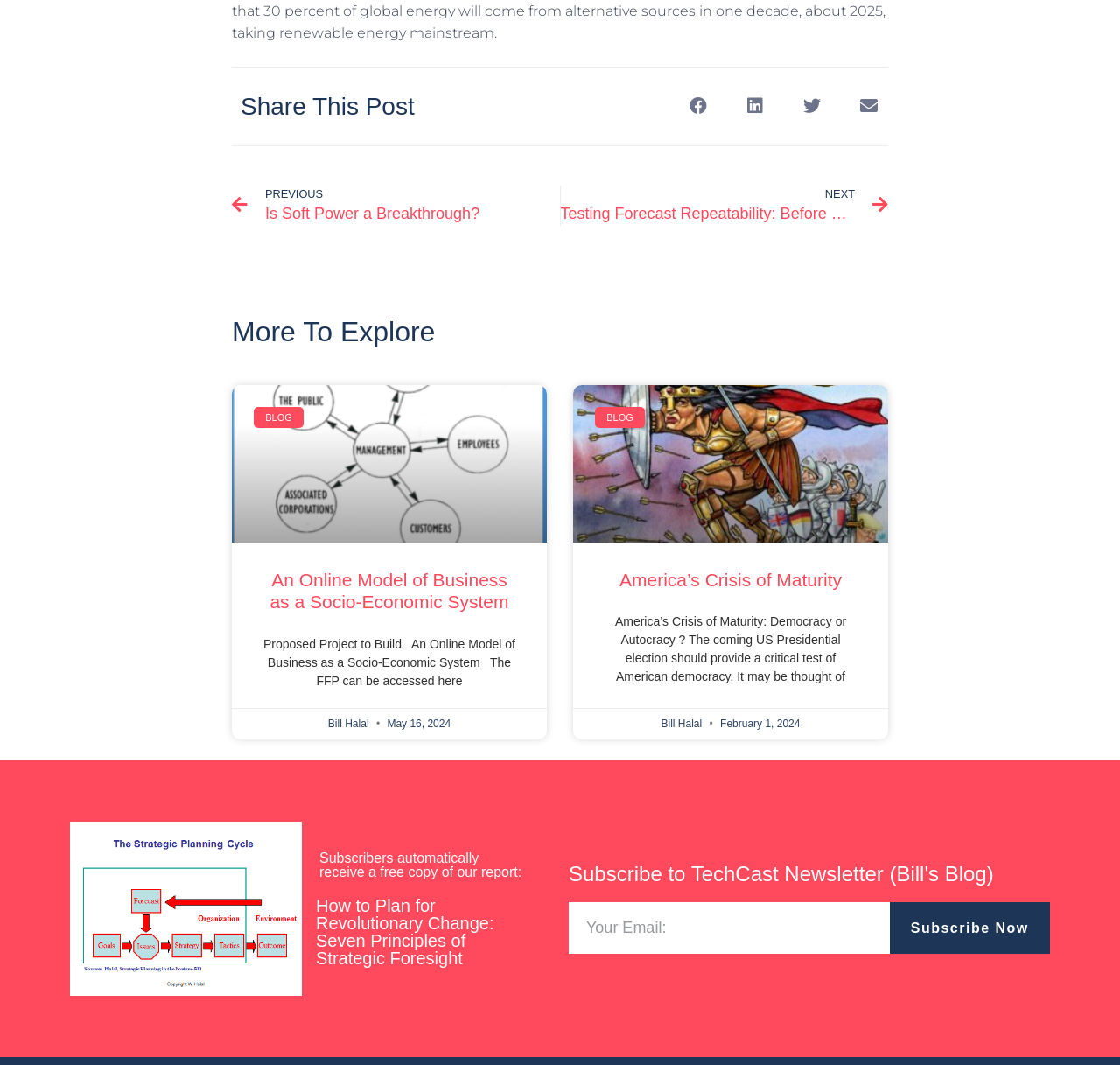Based on the element description: "PrevPreviousIs Soft Power a Breakthrough?", identify the UI element and provide its bounding box coordinates. Use four float numbers between 0 and 1, [left, top, right, bottom].

[0.207, 0.174, 0.5, 0.212]